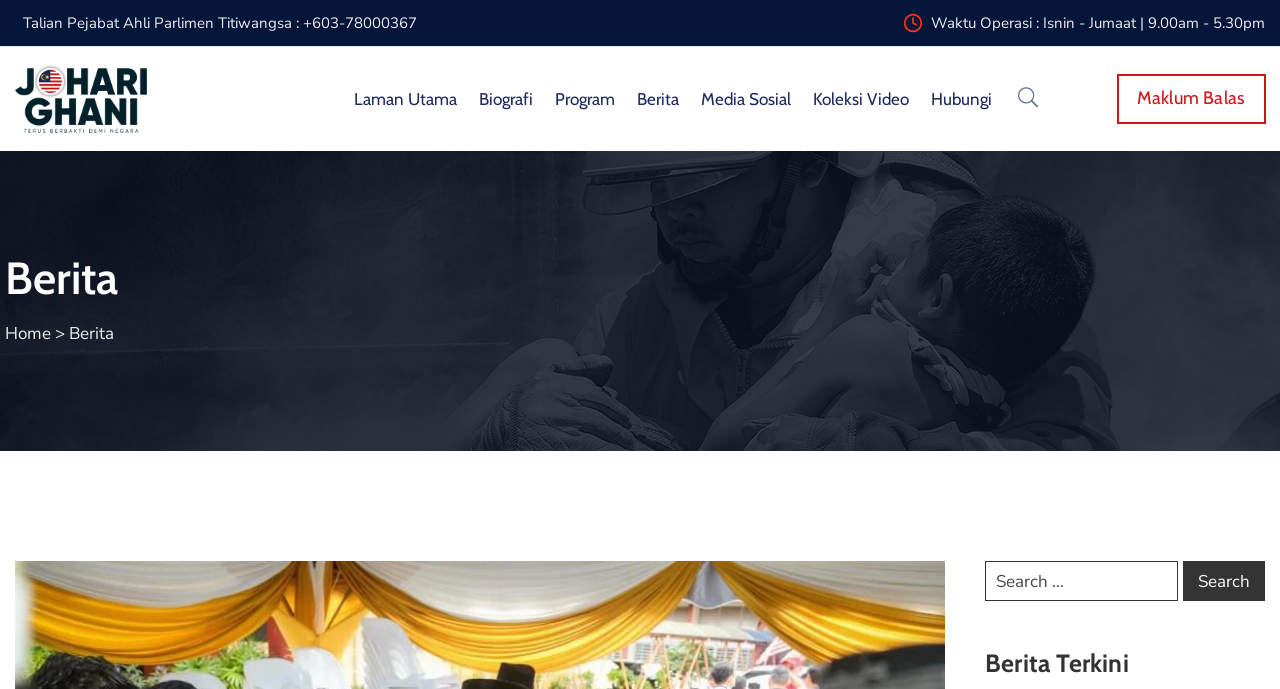Describe all significant elements and features of the webpage.

This webpage is about Johari Ghani, a politician, and appears to be his official website. At the top left, there is a link to contact the office of the Member of Parliament for Titiwangsa, with a phone number. Next to it, there is a small icon. On the right side of the top section, there is a static text displaying the office hours.

Below the top section, there is a prominent link to Johari Ghani's profile, accompanied by a small image of him. Underneath, there is a navigation menu with links to various sections of the website, including the main page, biography, programs, news, social media, video collection, and contact.

The main content of the webpage is a news section, indicated by a heading "Berita". Above the news section, there is a breadcrumb trail showing the current location as "Home > Berita". At the bottom right, there is a search bar with a search button.

There are a total of 11 links on the webpage, including the navigation menu and the search button. There are 3 images on the webpage, including the icon, Johari Ghani's profile picture, and the search button icon.